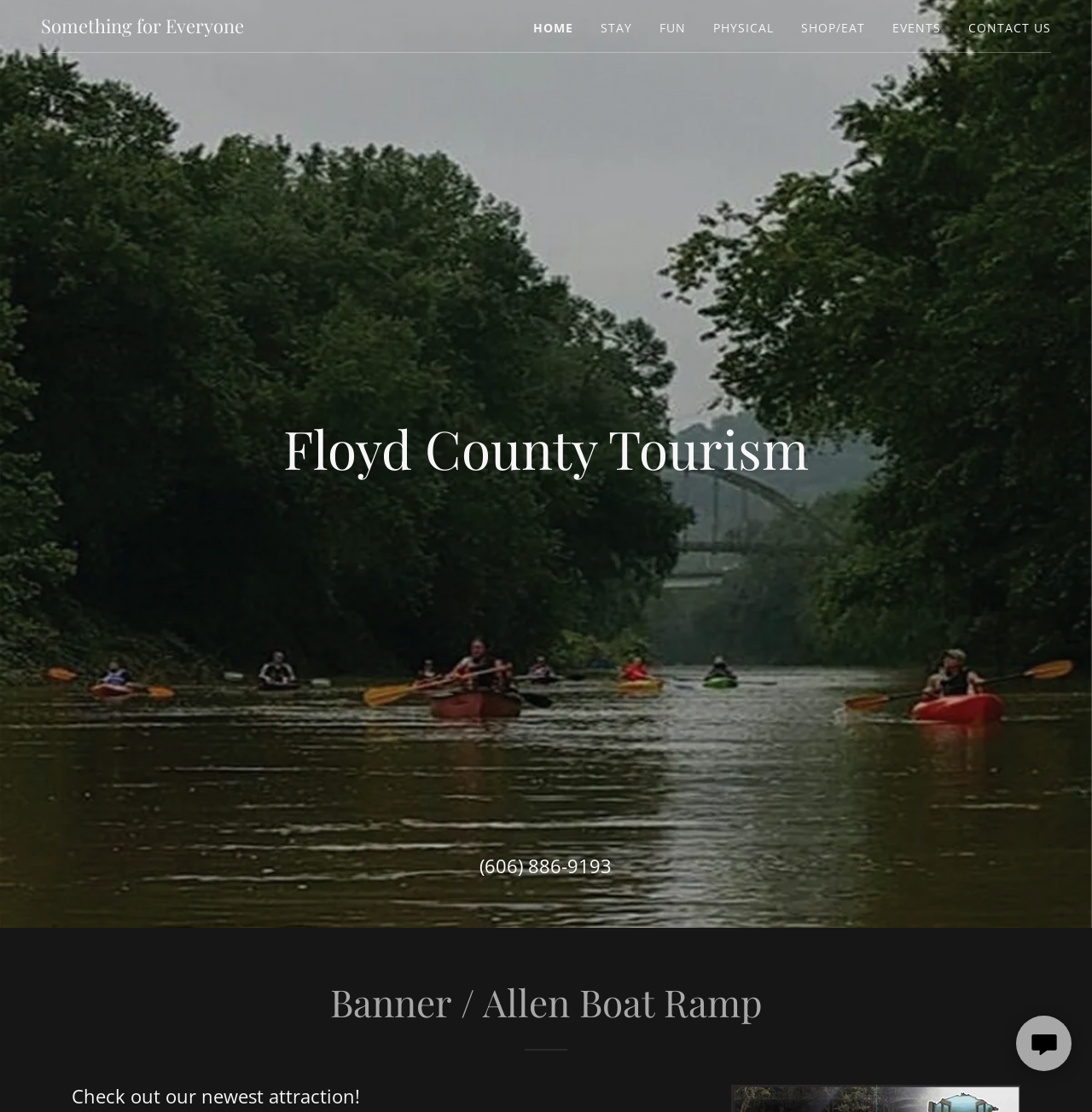Given the description "Something for Everyone", determine the bounding box of the corresponding UI element.

[0.038, 0.017, 0.223, 0.034]